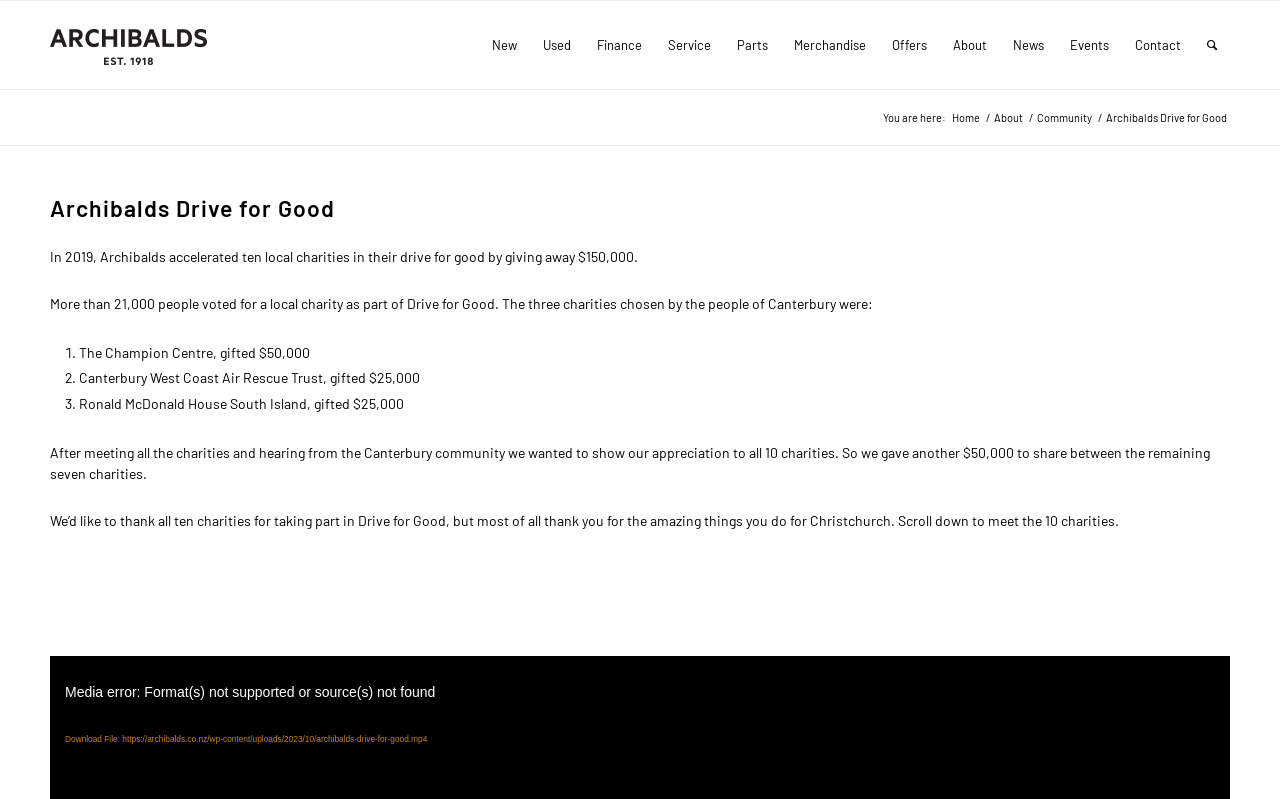Find the bounding box coordinates of the element you need to click on to perform this action: 'Click the 'Community' link'. The coordinates should be represented by four float values between 0 and 1, in the format [left, top, right, bottom].

[0.808, 0.138, 0.855, 0.156]